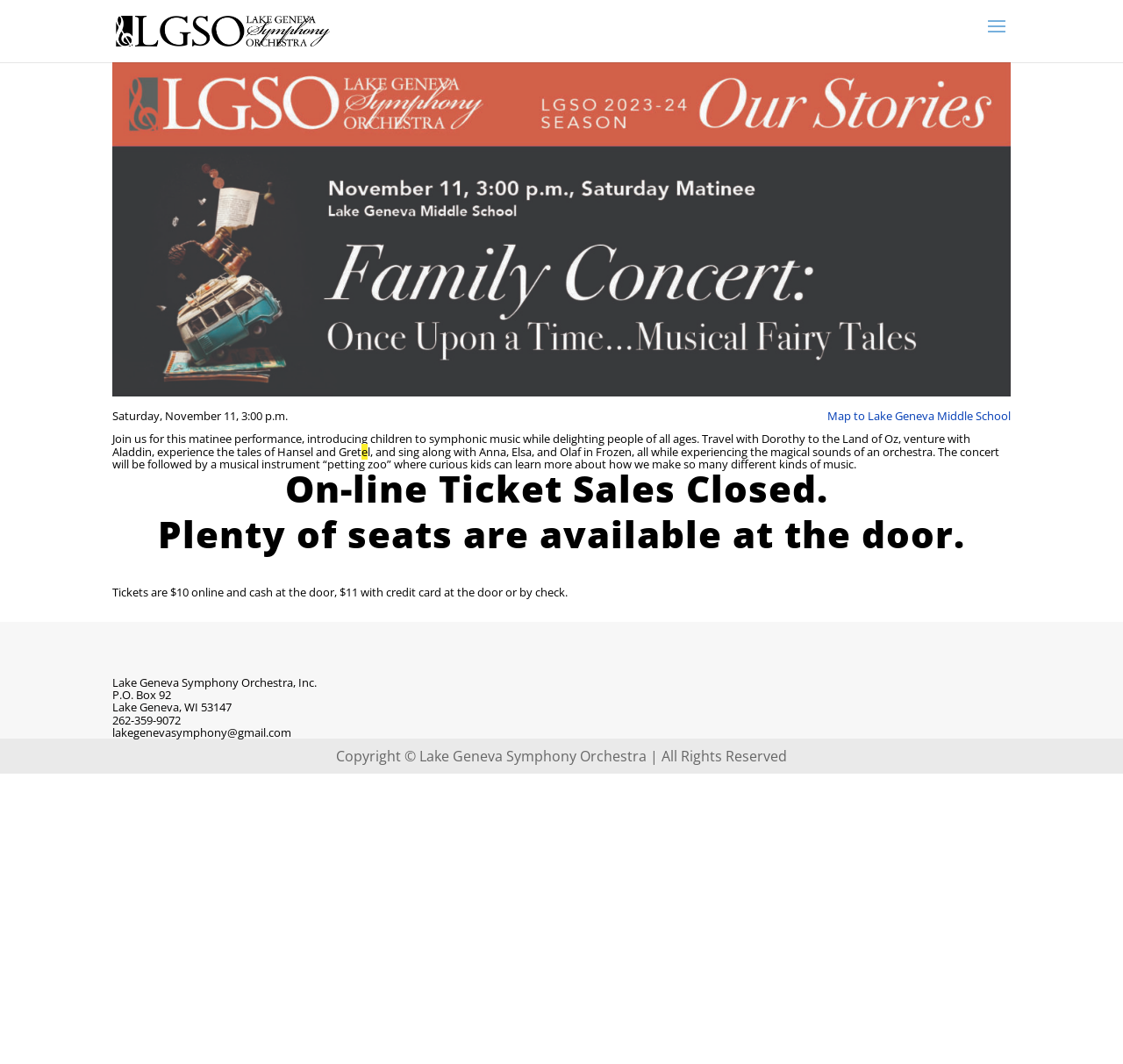What is the location of the concert?
Using the image, give a concise answer in the form of a single word or short phrase.

Lake Geneva Middle School